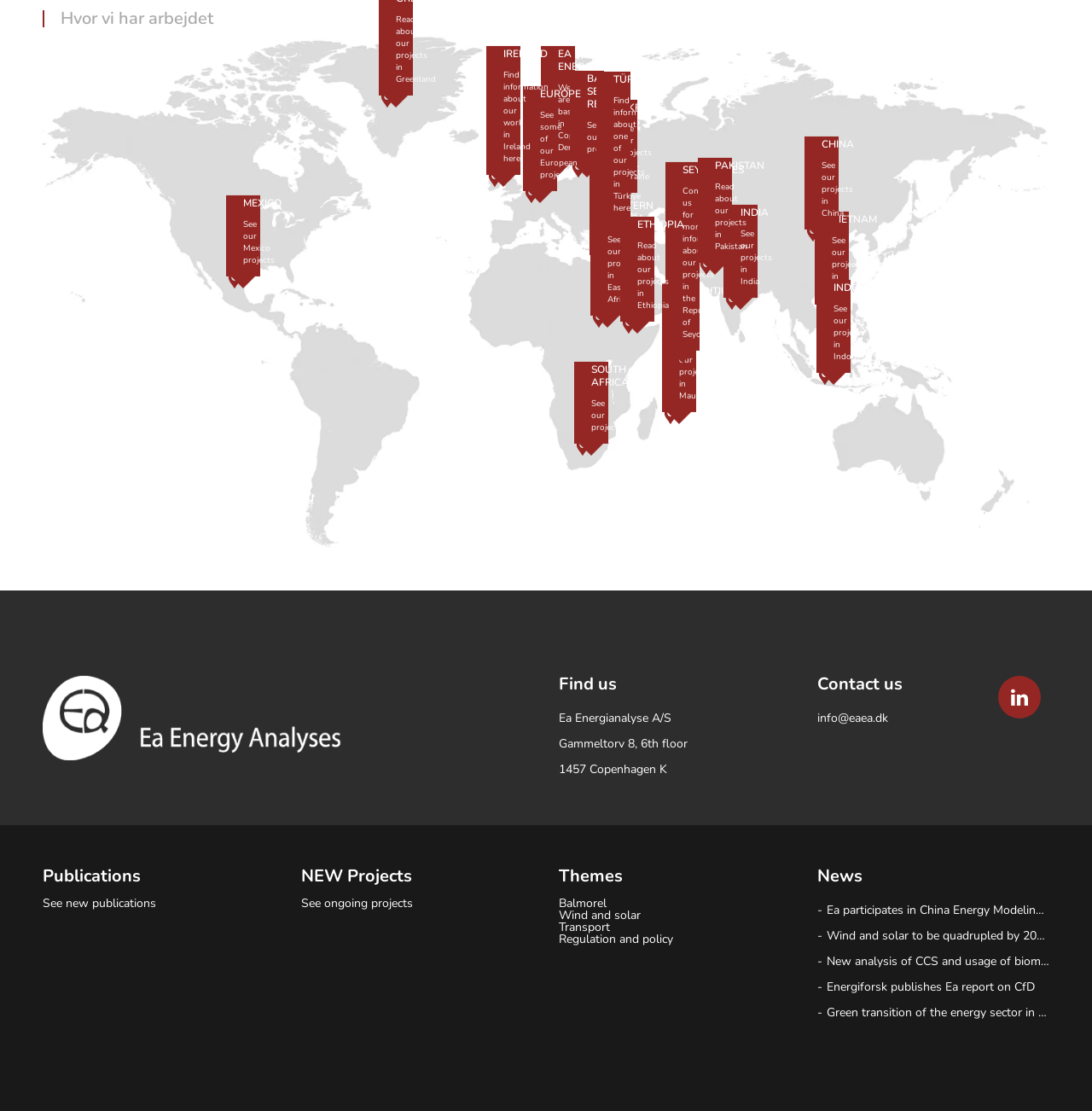Highlight the bounding box coordinates of the region I should click on to meet the following instruction: "Read about our projects in Greenland".

[0.282, 0.032, 0.417, 0.042]